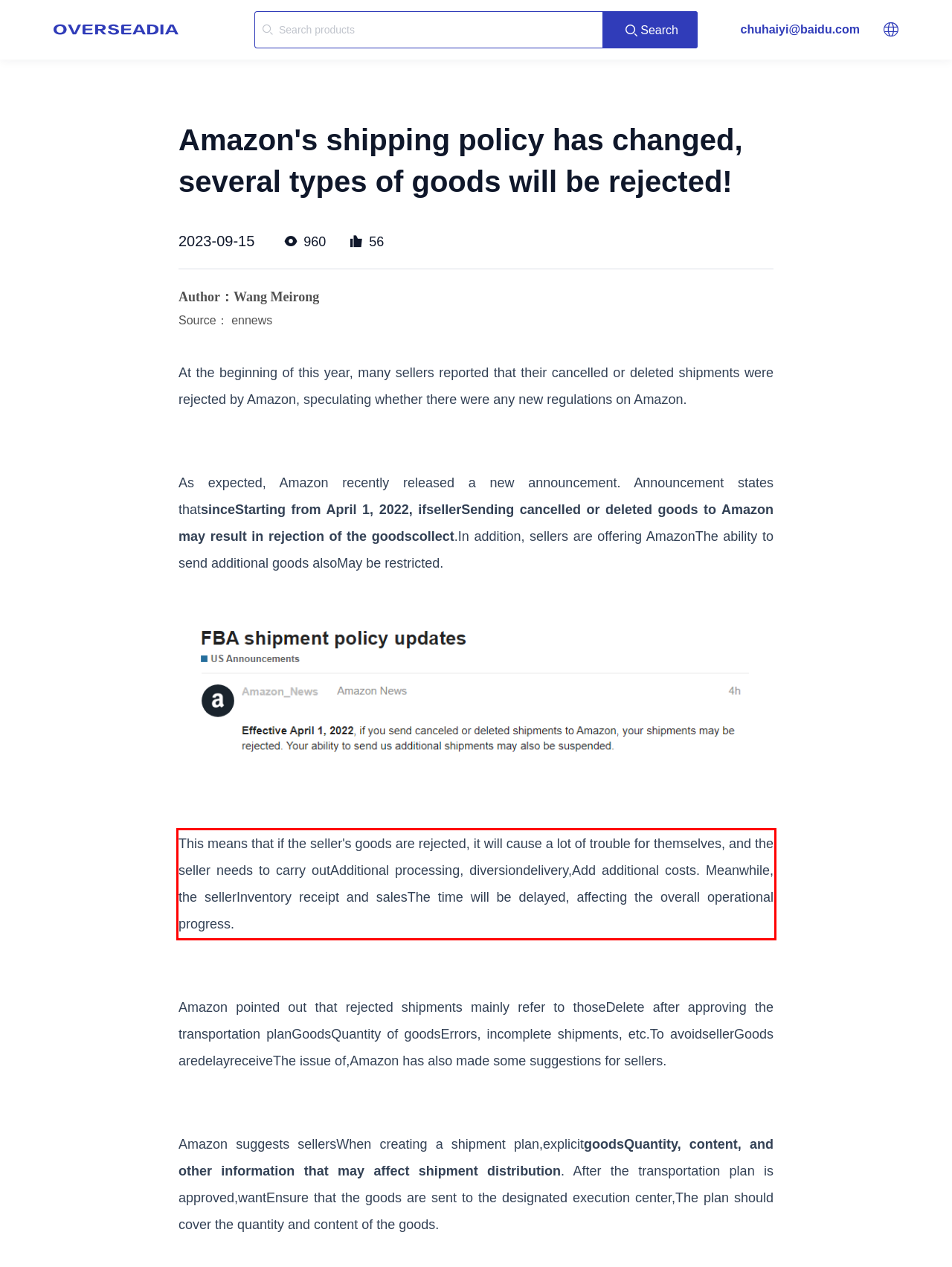Given the screenshot of the webpage, identify the red bounding box, and recognize the text content inside that red bounding box.

This means that if the seller's goods are rejected, it will cause a lot of trouble for themselves, and the seller needs to carry outAdditional processing, diversiondelivery,Add additional costs. Meanwhile, the sellerInventory receipt and salesThe time will be delayed, affecting the overall operational progress.